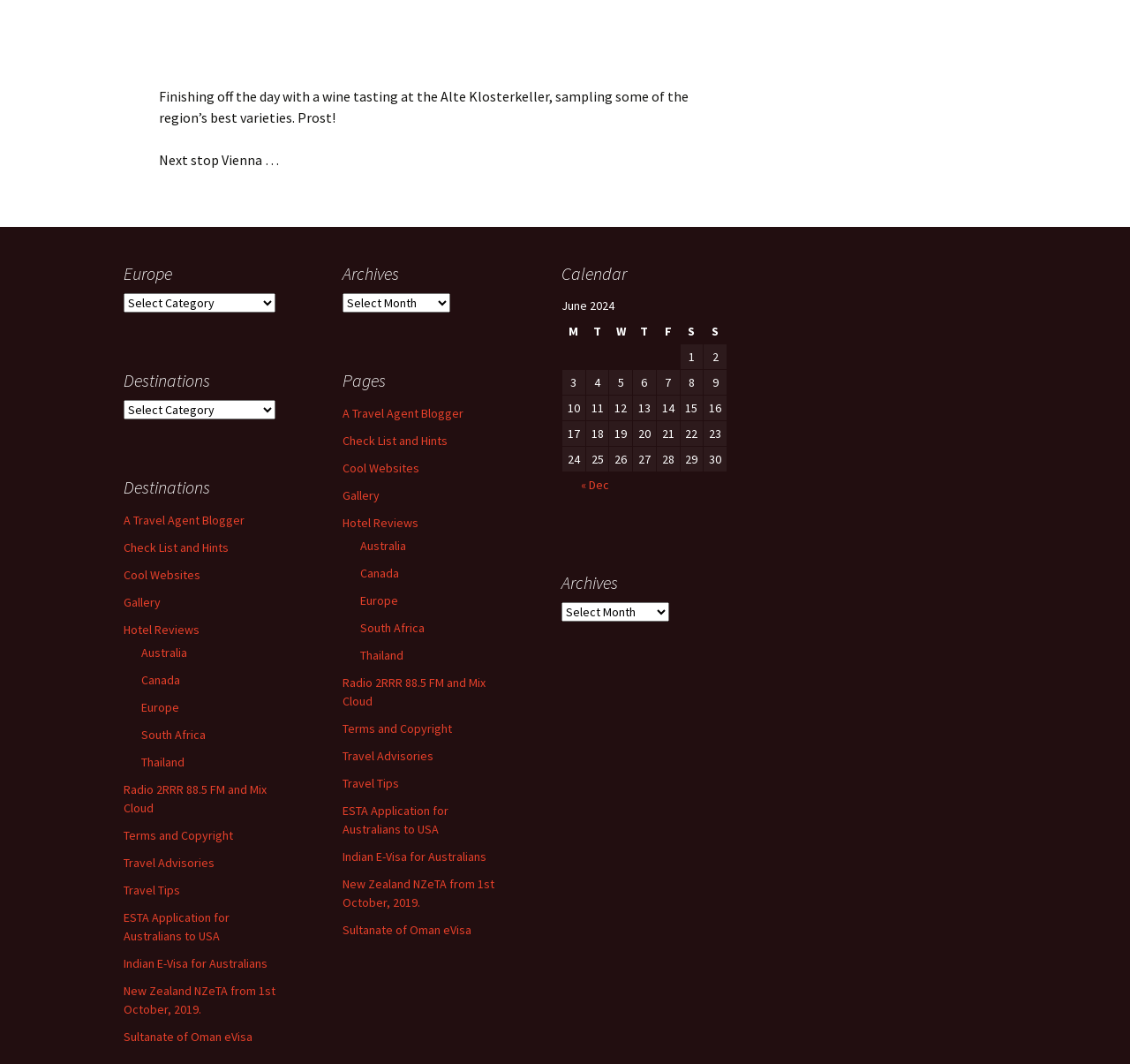Determine the bounding box coordinates of the section to be clicked to follow the instruction: "Check the previous month's calendar". The coordinates should be given as four float numbers between 0 and 1, formatted as [left, top, right, bottom].

[0.497, 0.444, 0.556, 0.467]